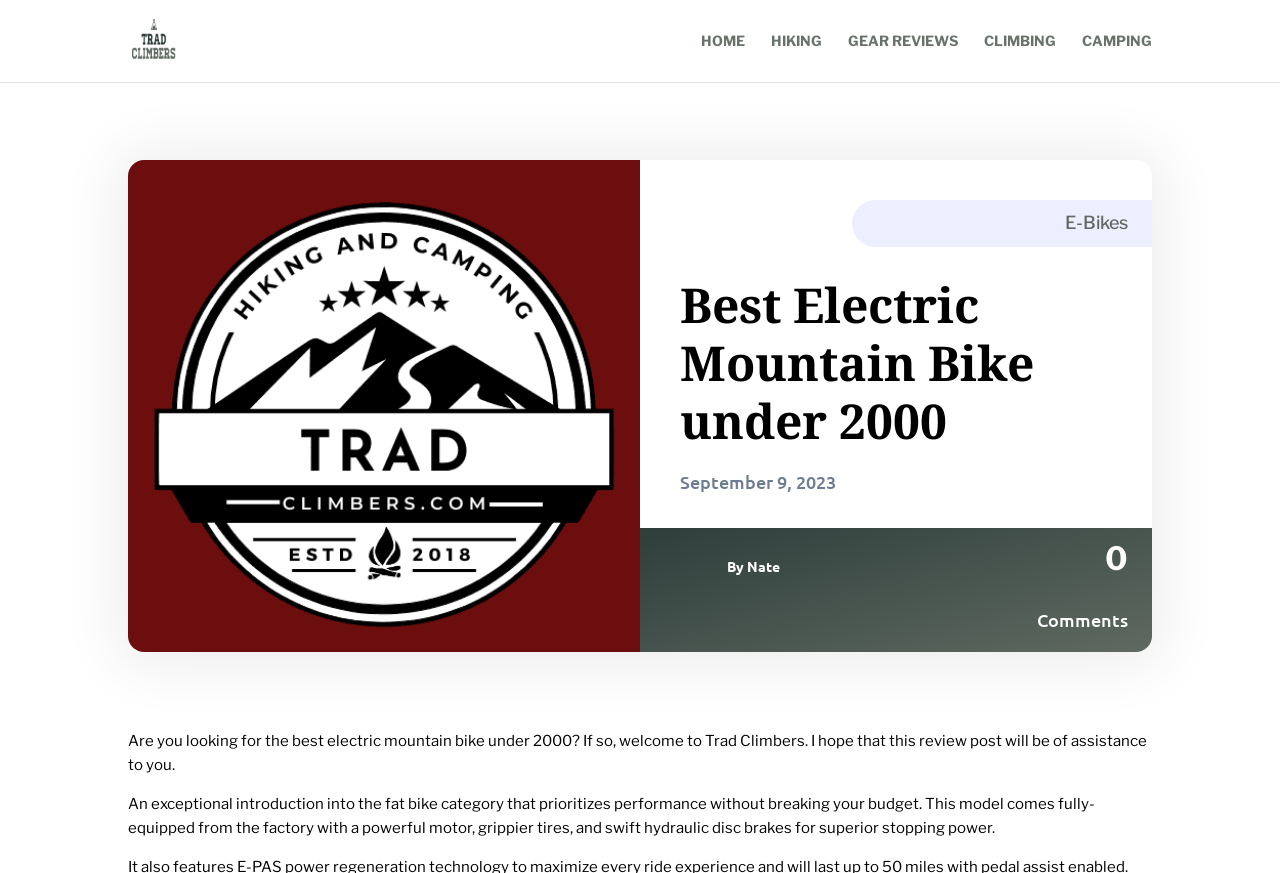What type of bike is being reviewed?
Look at the image and provide a short answer using one word or a phrase.

Electric mountain bike